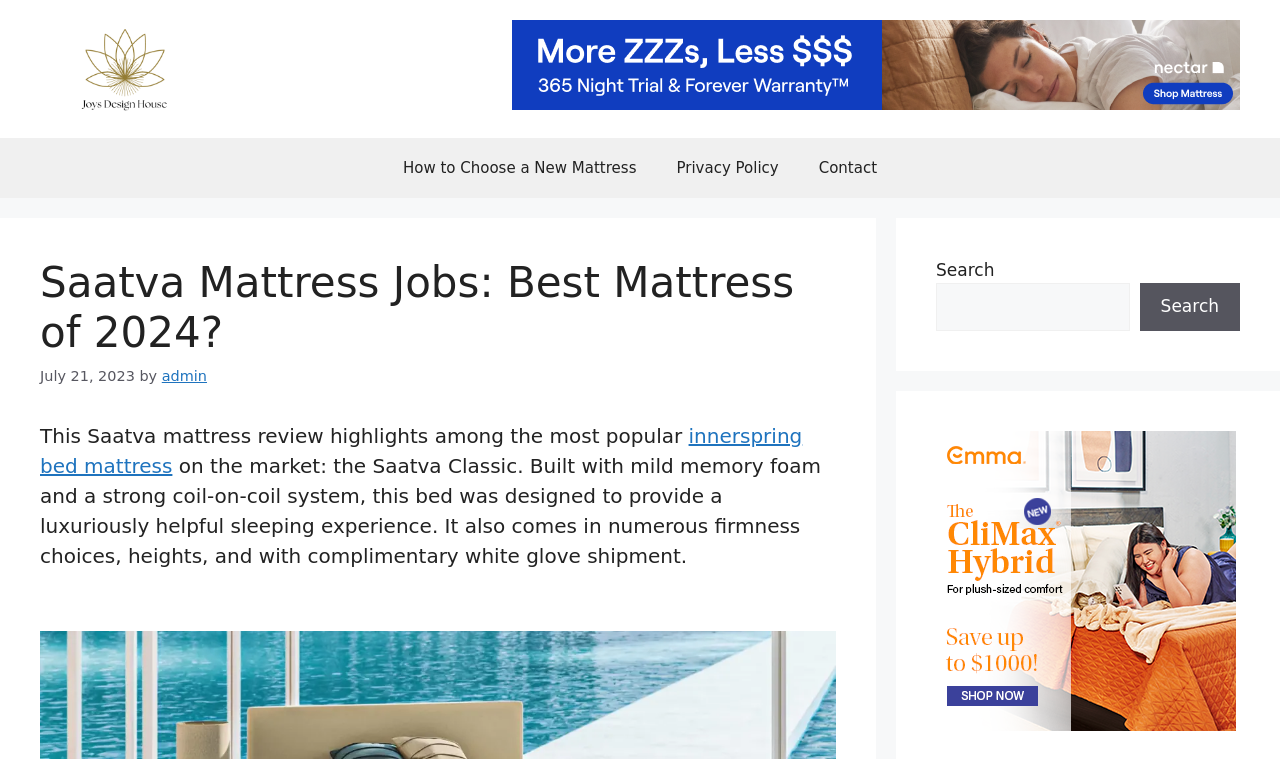Provide the bounding box coordinates of the HTML element described as: "Search". The bounding box coordinates should be four float numbers between 0 and 1, i.e., [left, top, right, bottom].

[0.89, 0.373, 0.969, 0.435]